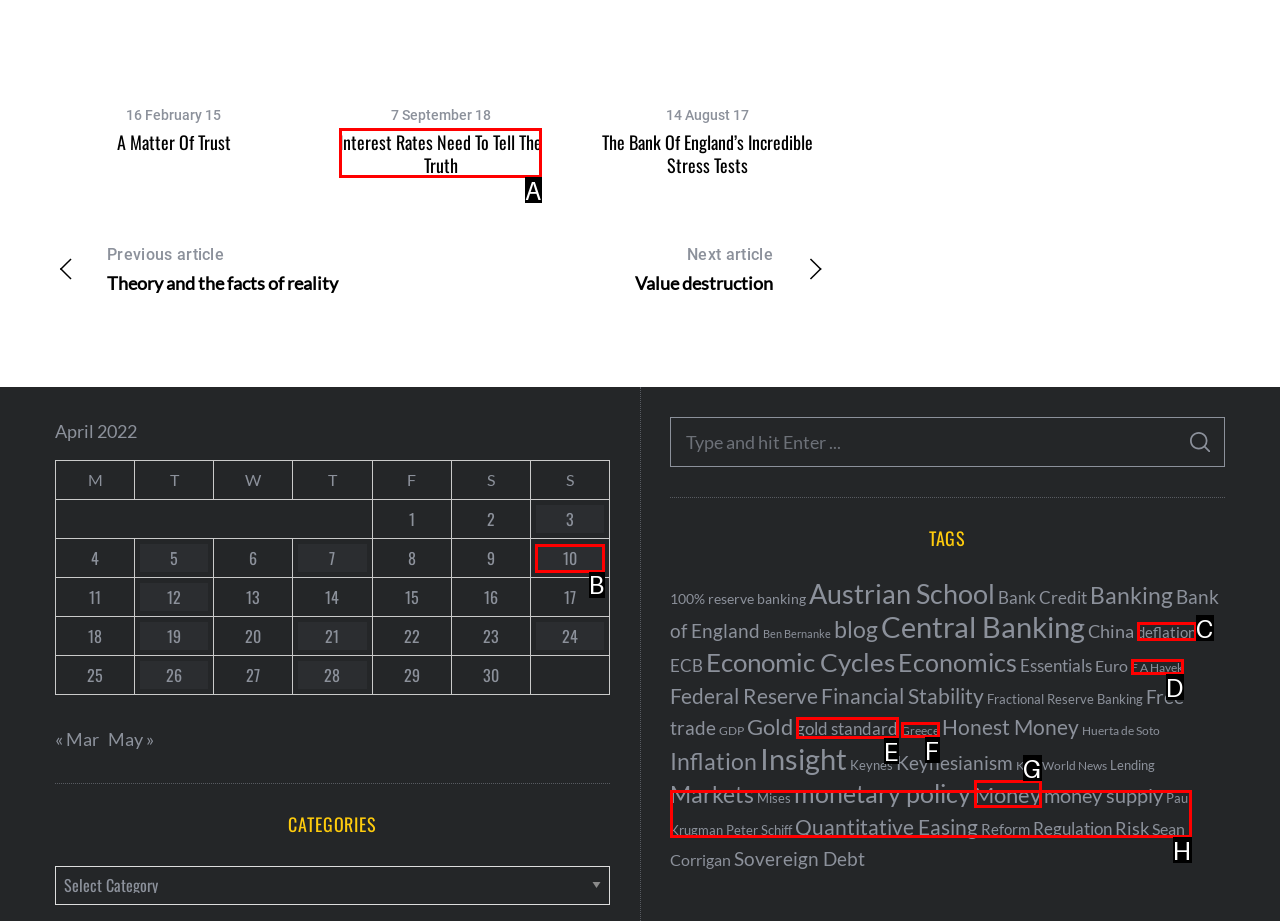Determine which HTML element should be clicked for this task: View the 'Interest Rates Need To Tell The Truth' article
Provide the option's letter from the available choices.

A